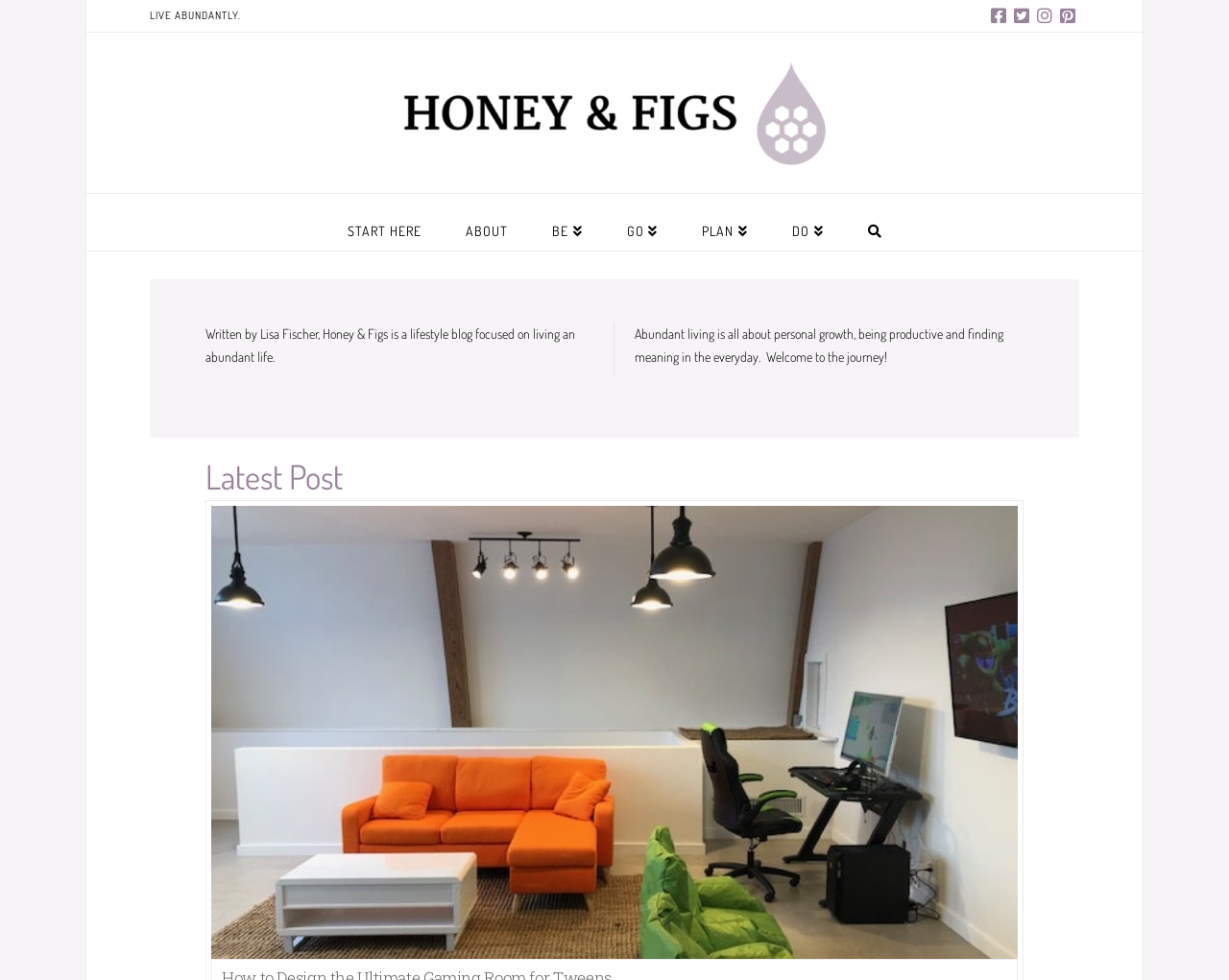Locate the bounding box coordinates of the UI element described by: "alt="Honey and Figs"". The bounding box coordinates should consist of four float numbers between 0 and 1, i.e., [left, top, right, bottom].

[0.306, 0.033, 0.694, 0.197]